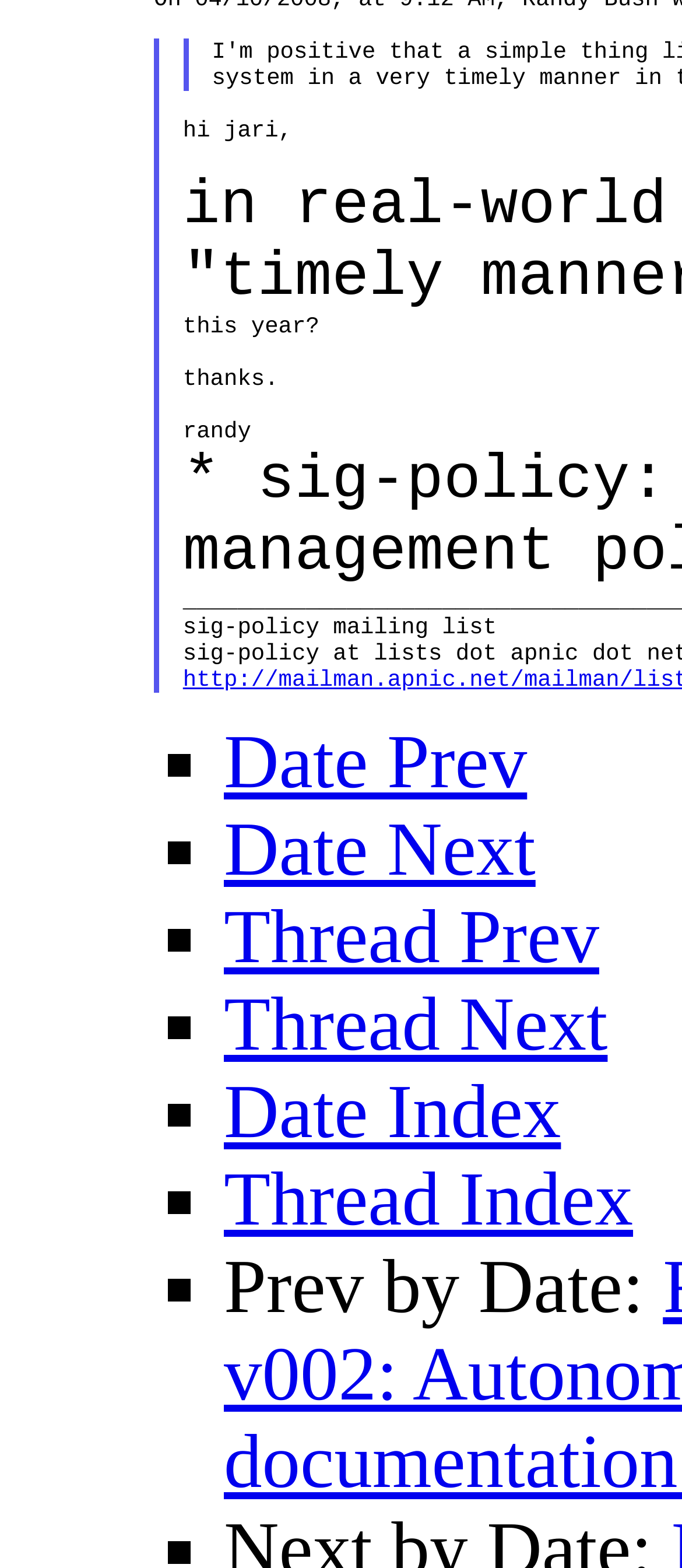Who is the author of the message?
Refer to the image and offer an in-depth and detailed answer to the question.

The webpage contains a static text element with the message 'thanks.

randy
', which suggests that the author of the message is 'randy'.